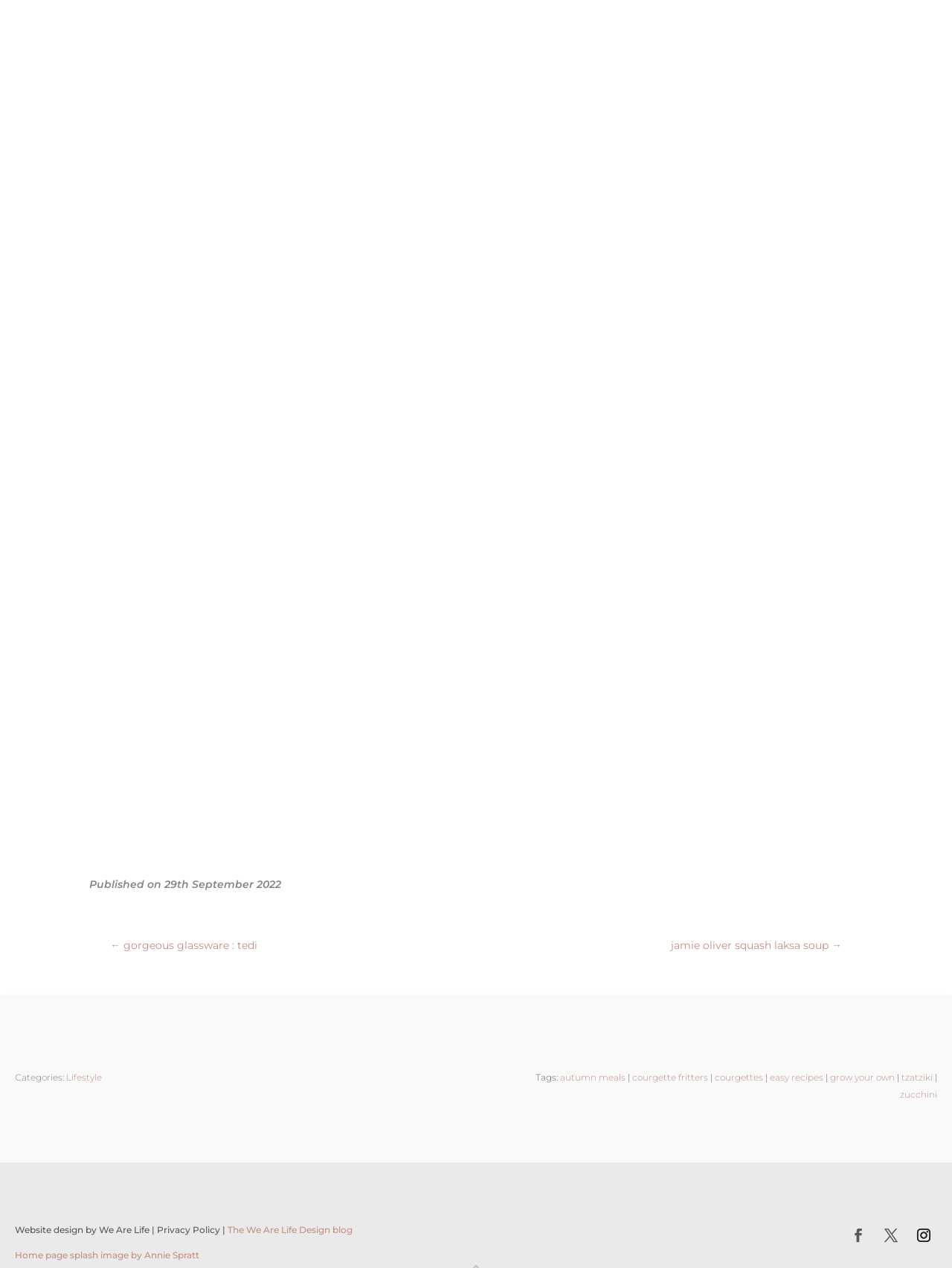Pinpoint the bounding box coordinates of the area that must be clicked to complete this instruction: "Click on the 'Home' link".

None